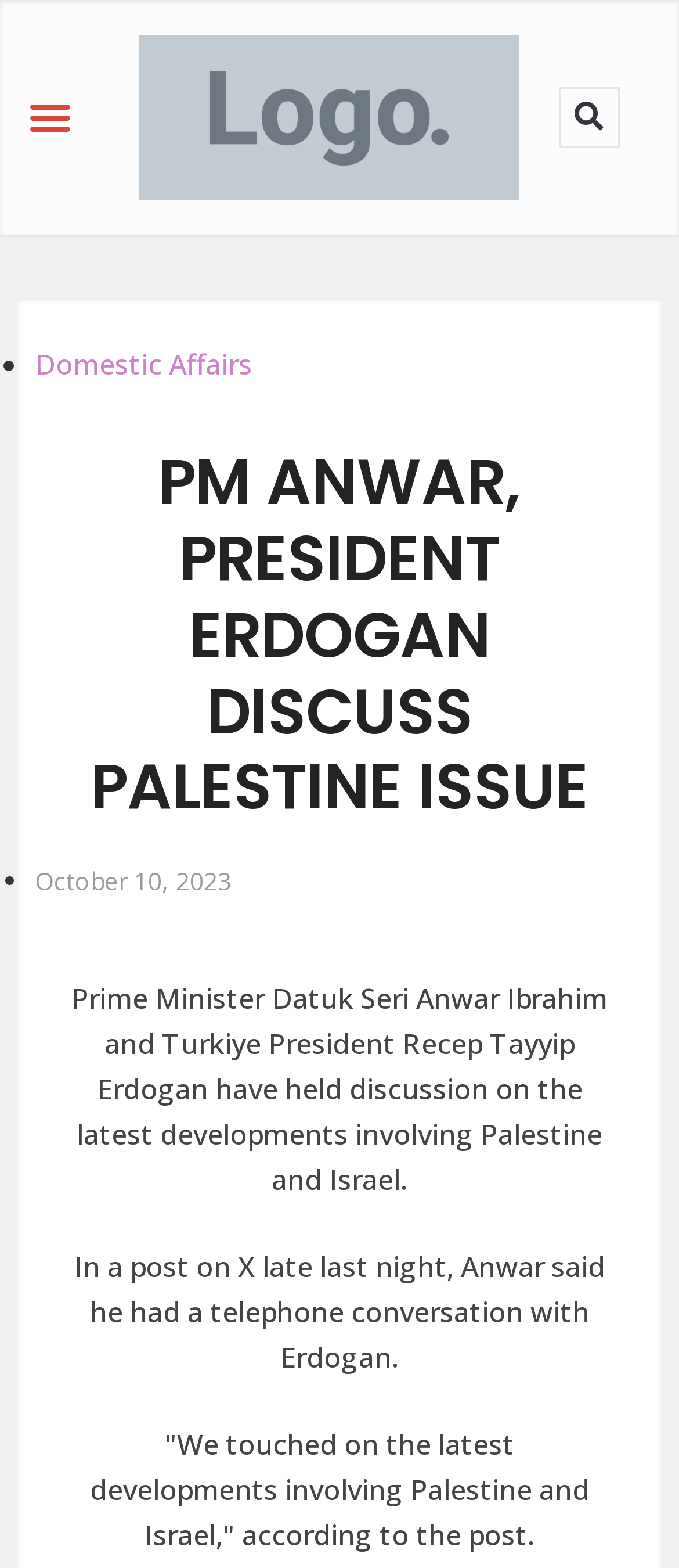What is the topic of discussion between PM Anwar and President Erdogan?
Using the information from the image, provide a comprehensive answer to the question.

Based on the webpage content, specifically the static text 'Prime Minister Datuk Seri Anwar Ibrahim and Turkiye President Recep Tayyip Erdogan have held discussion on the latest developments involving Palestine and Israel.', it is clear that the topic of discussion between PM Anwar and President Erdogan is Palestine and Israel.